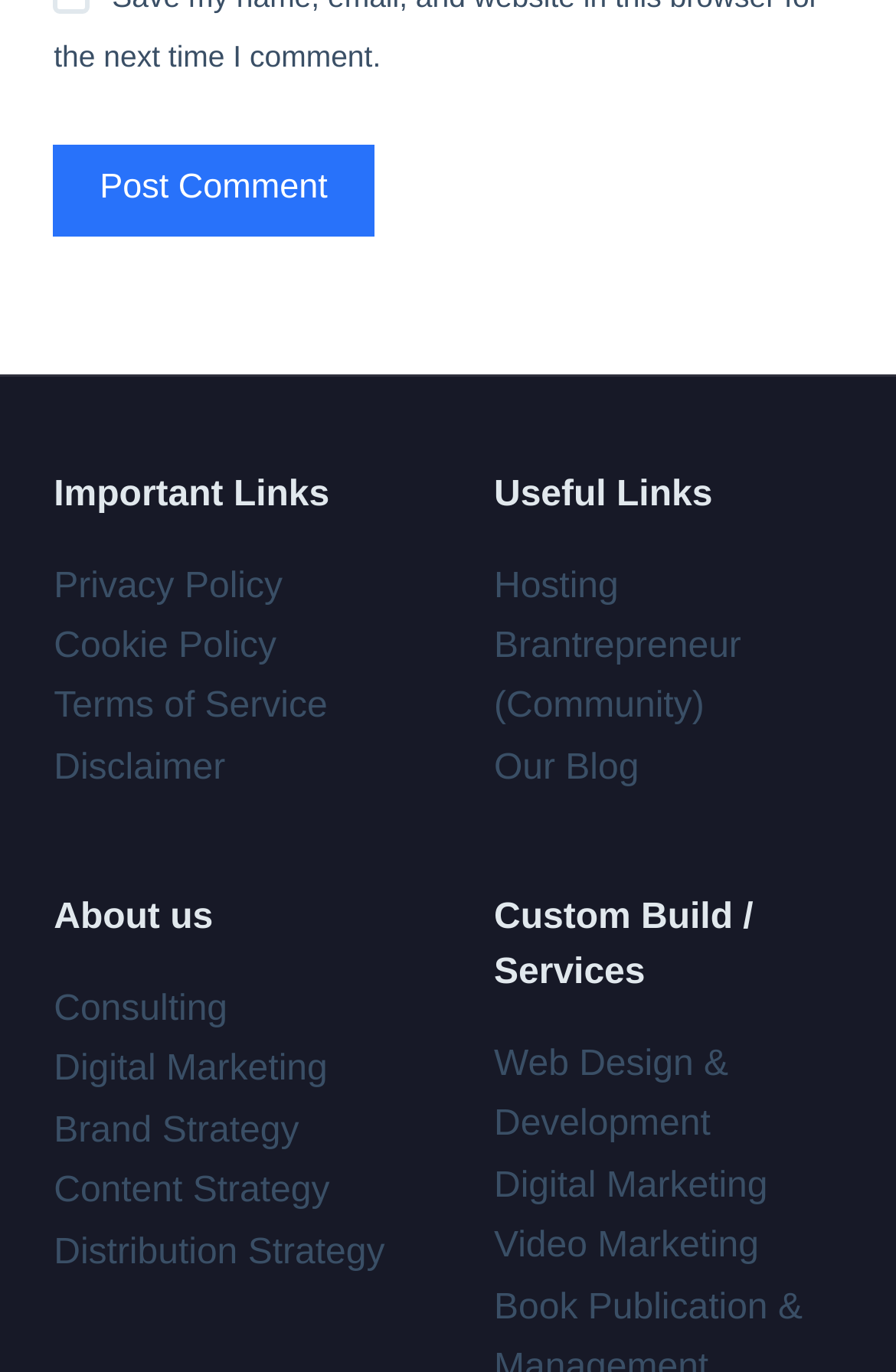With reference to the image, please provide a detailed answer to the following question: What is the category of links listed under 'Useful Links'?

The links listed under 'Useful Links' are categorized as resource links, providing users with additional information or tools related to hosting, community, and blogging. These links are likely intended to be helpful resources for users.